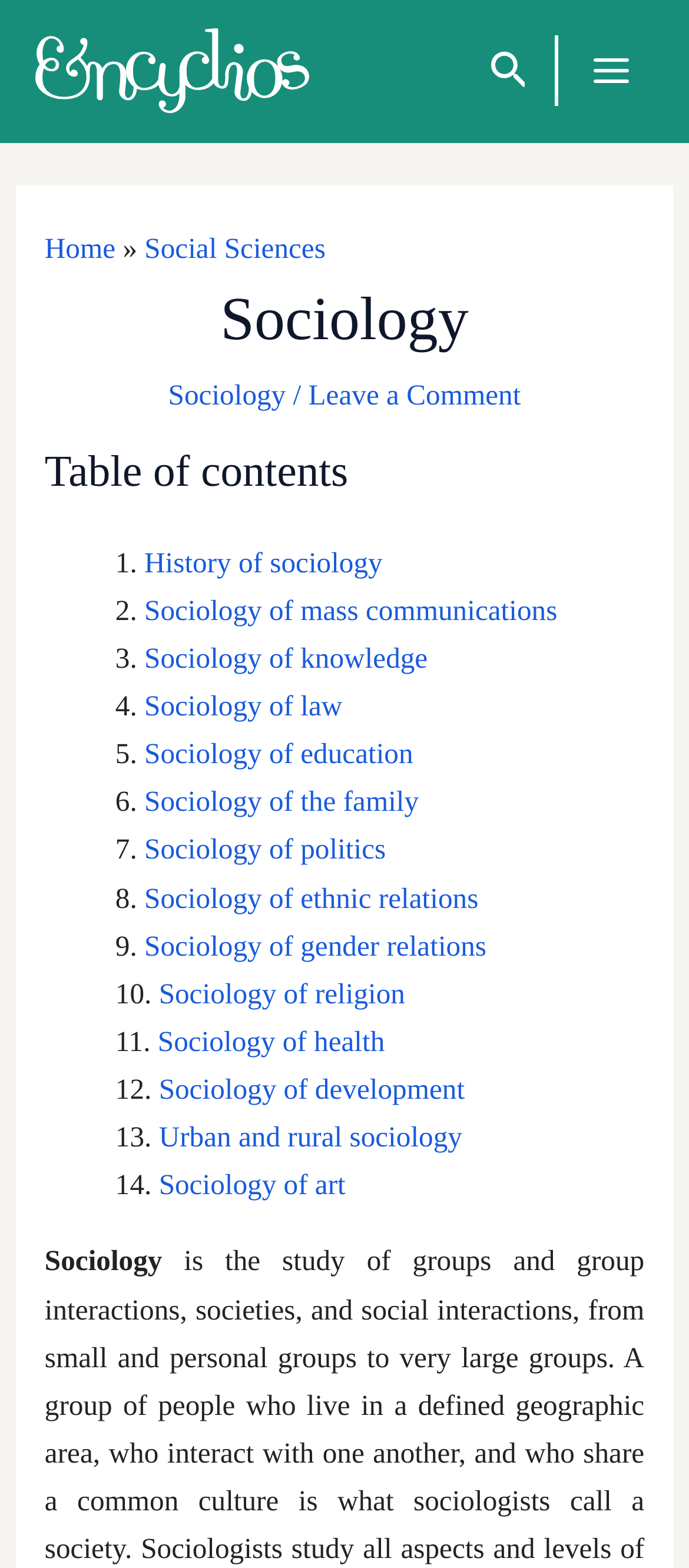Determine the bounding box coordinates of the region to click in order to accomplish the following instruction: "Leave a comment". Provide the coordinates as four float numbers between 0 and 1, specifically [left, top, right, bottom].

[0.447, 0.241, 0.756, 0.263]